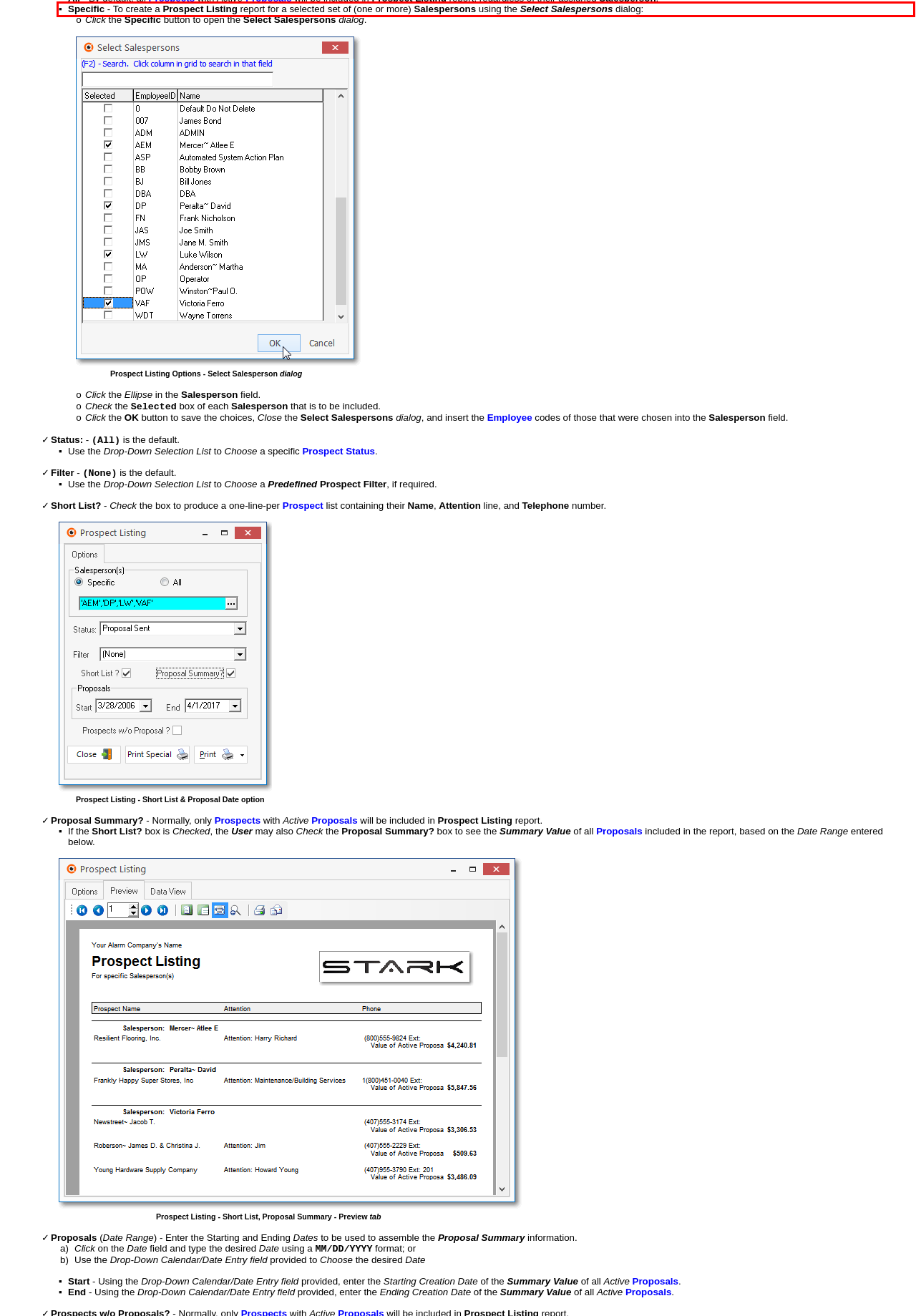Given a screenshot of a webpage containing a red rectangle bounding box, extract and provide the text content found within the red bounding box.

▪Specific - To create a Prospect Listing report for a selected set of (one or more) Salespersons using the Select Salespersons dialog: